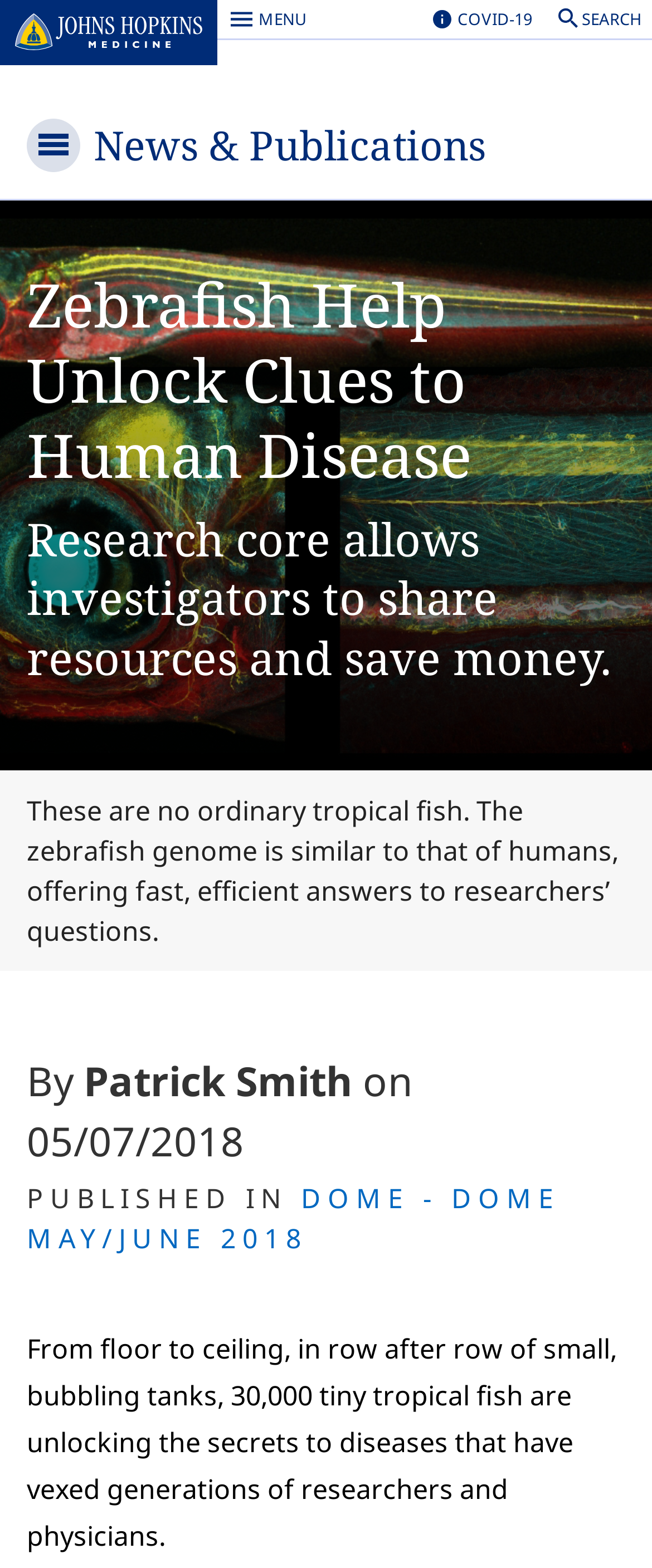Please reply with a single word or brief phrase to the question: 
What is the date of publication of the article?

05/07/2018